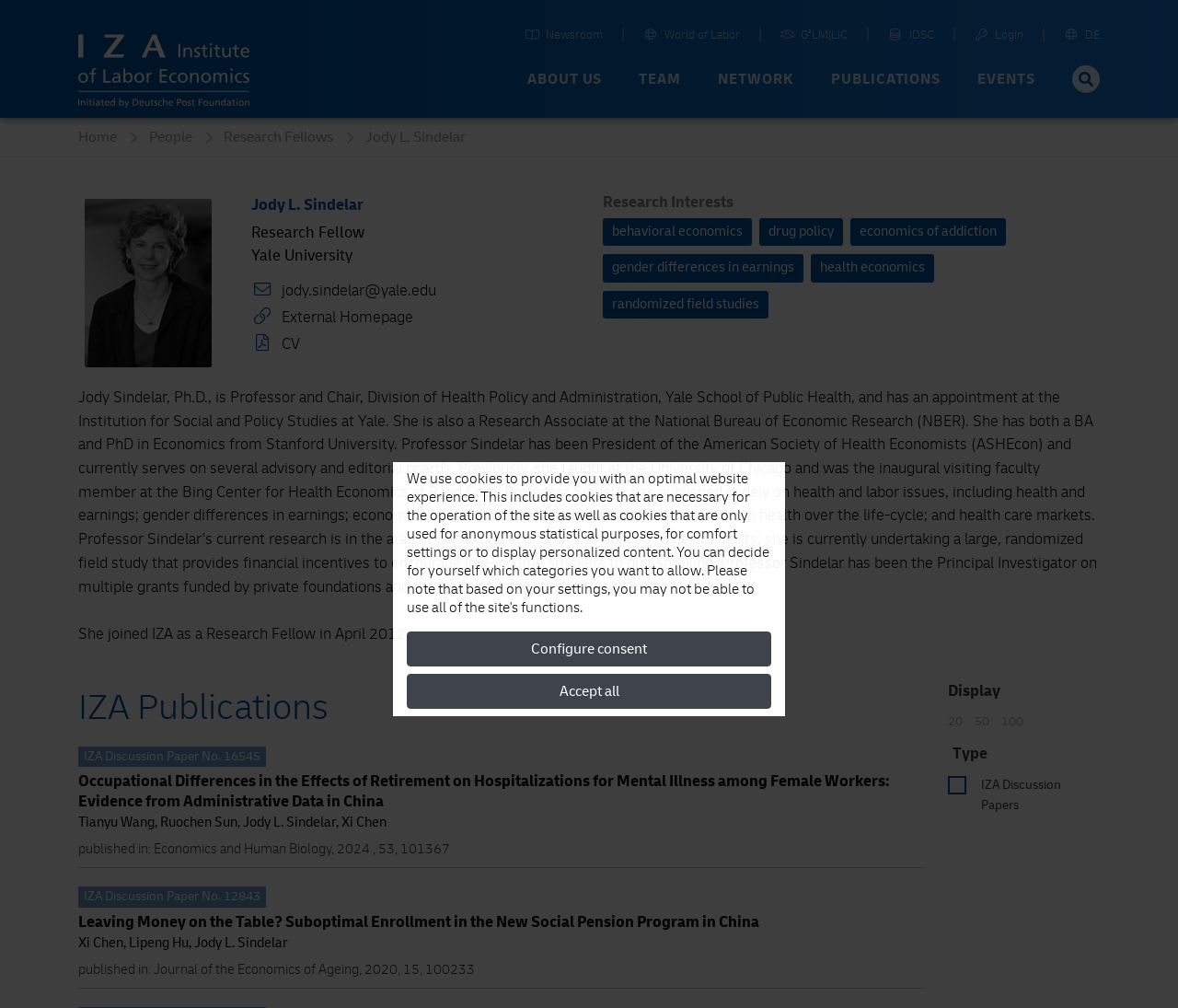Given the element description Customize, identify the bounding box coordinates for the UI element on the webpage screenshot. The format should be (top-left x, top-left y, bottom-right x, bottom-right y), with values between 0 and 1.

None